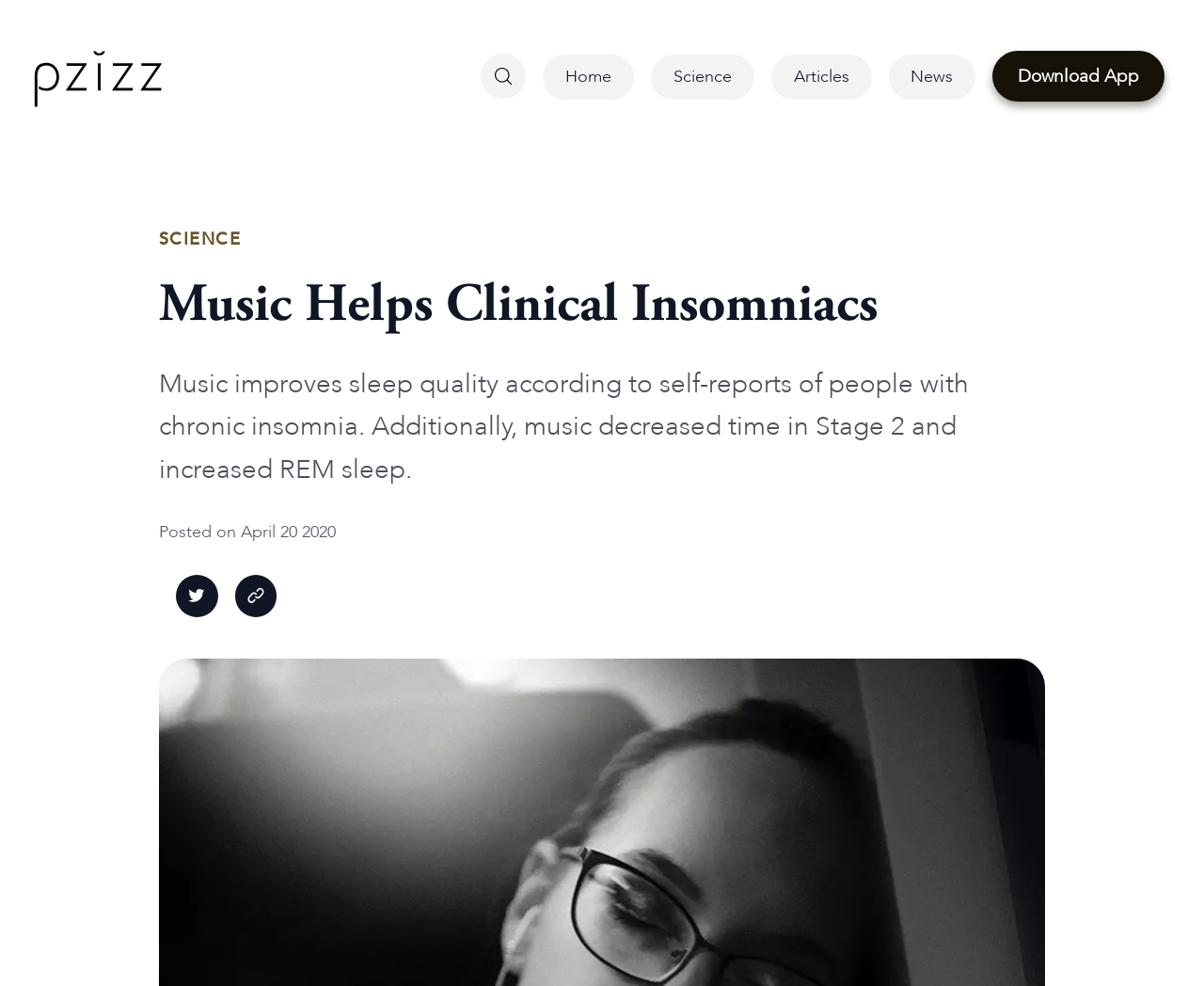What is the topic of the article?
Please provide a single word or phrase in response based on the screenshot.

Music and sleep